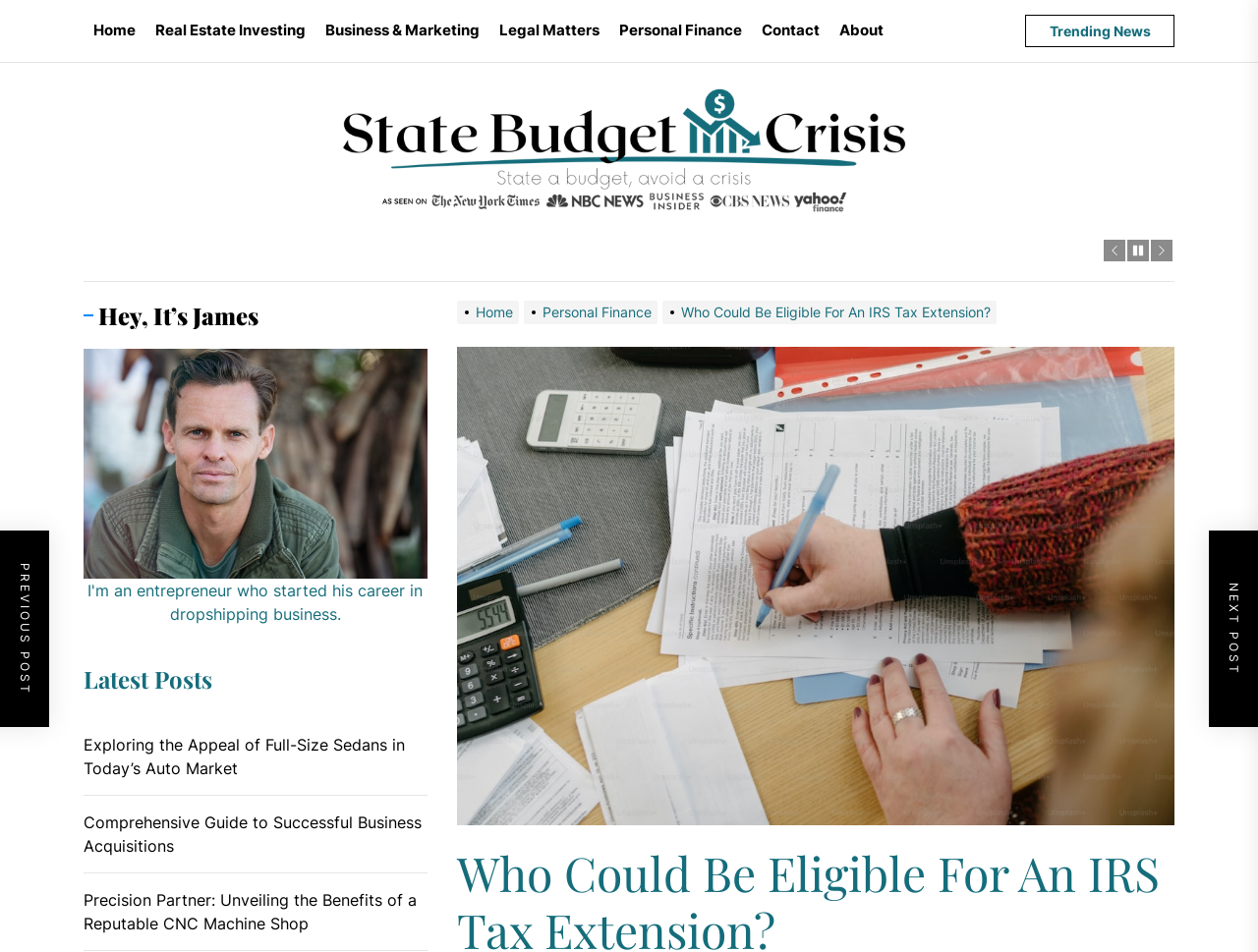Using the description "Contact", locate and provide the bounding box of the UI element.

[0.598, 0.0, 0.659, 0.064]